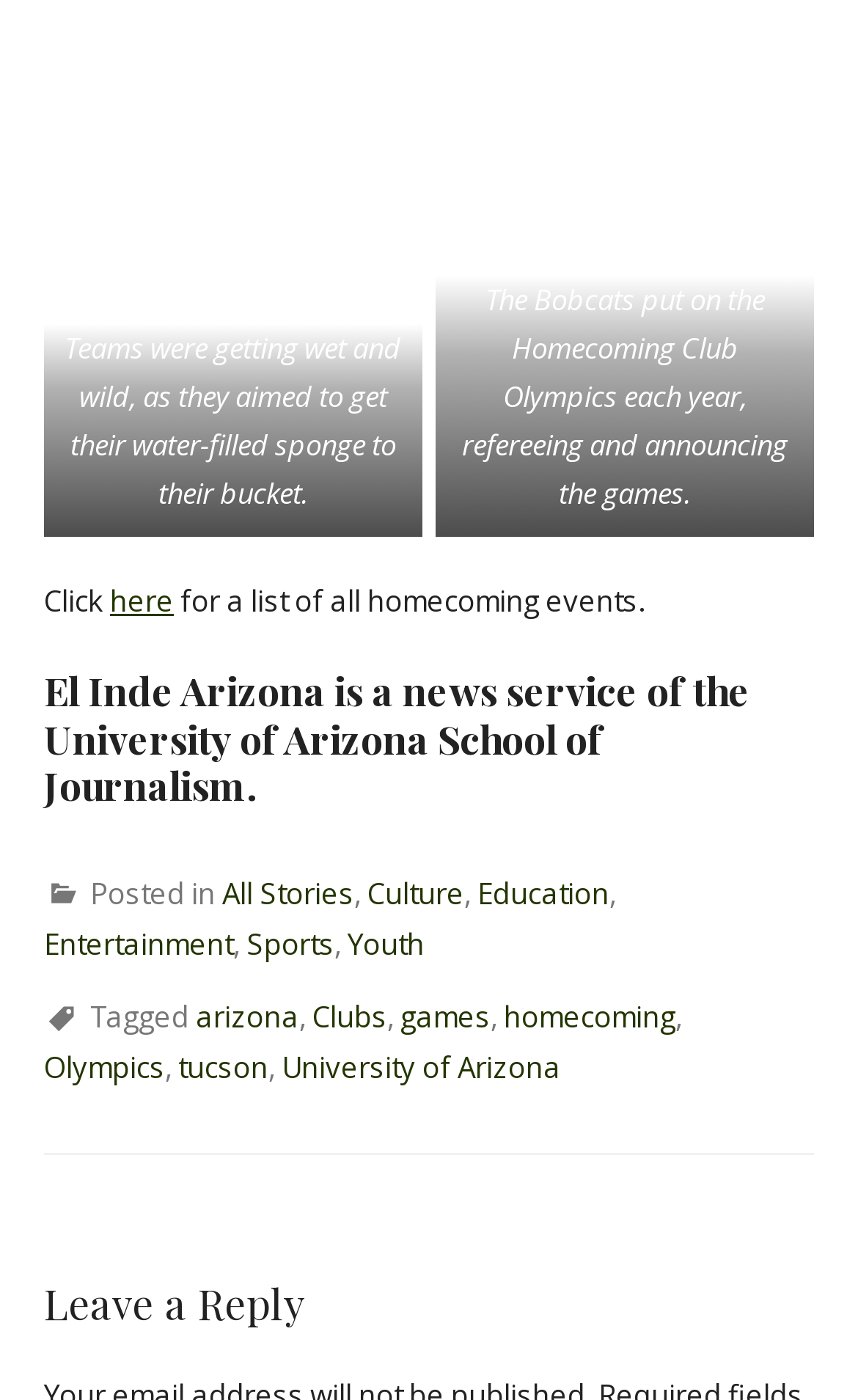Please determine the bounding box coordinates for the element that should be clicked to follow these instructions: "Read more about All Stories".

[0.259, 0.625, 0.413, 0.653]